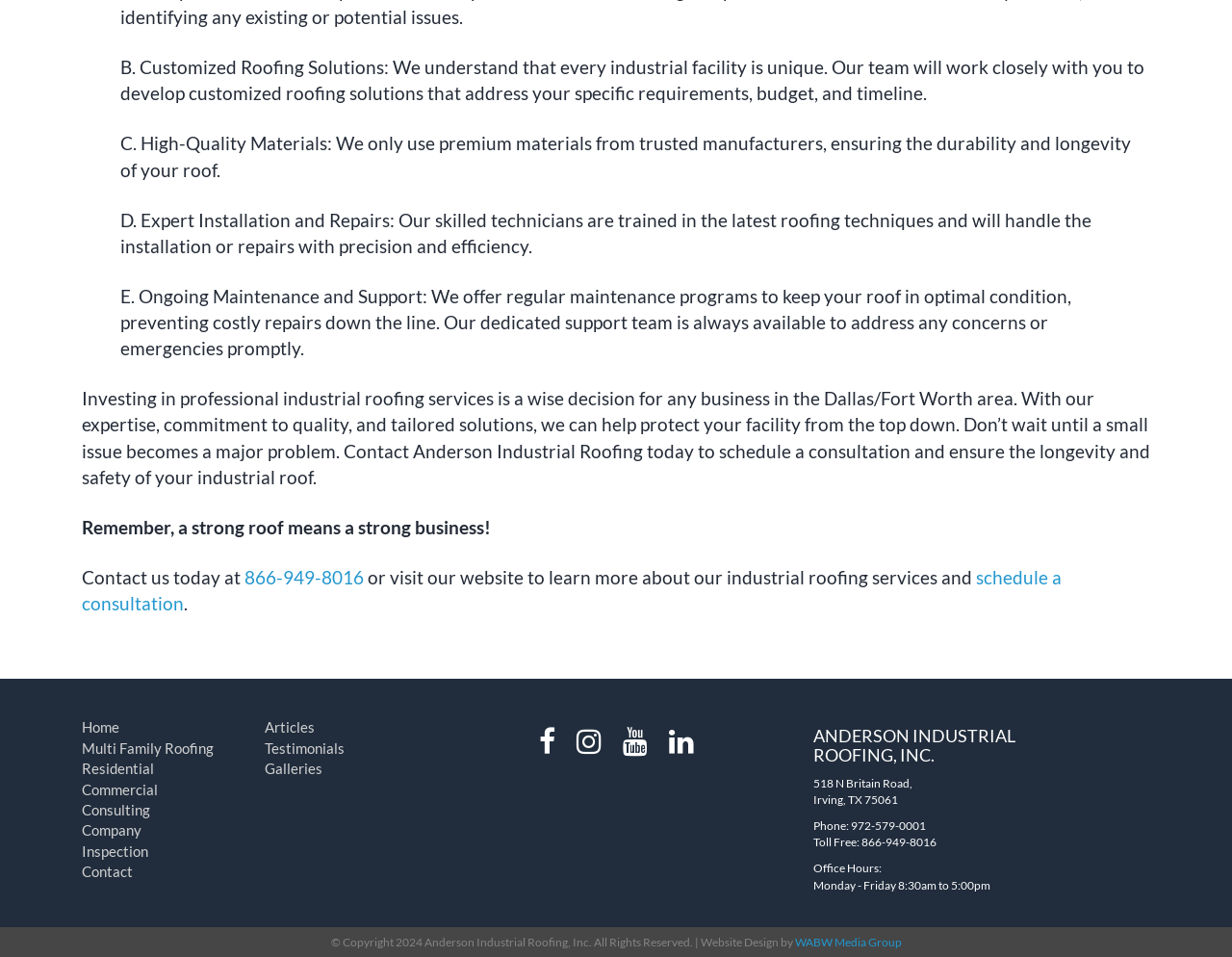Pinpoint the bounding box coordinates of the element to be clicked to execute the instruction: "Visit the home page".

[0.066, 0.751, 0.097, 0.769]